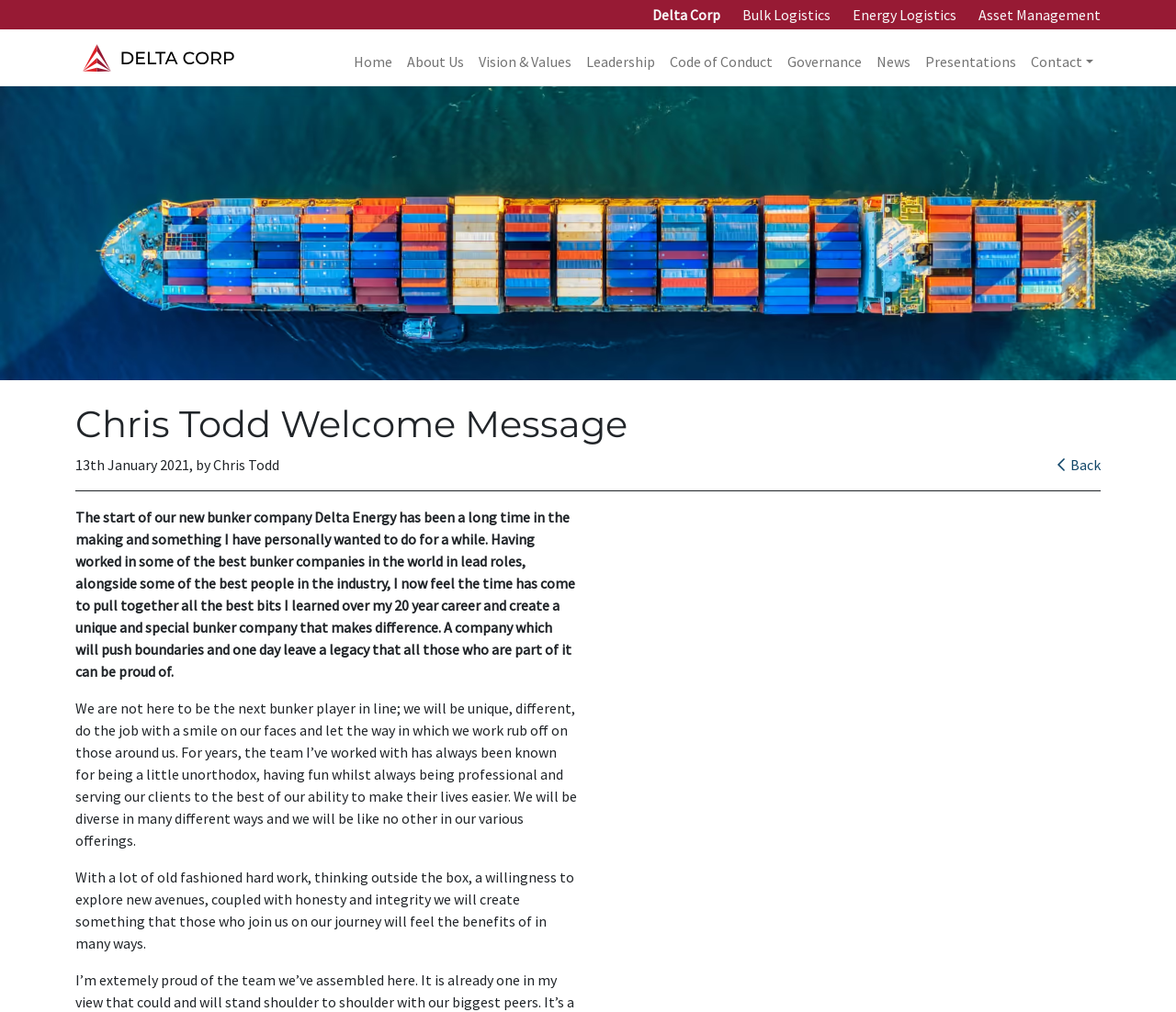Can you extract the headline from the webpage for me?

Chris Todd Welcome Message